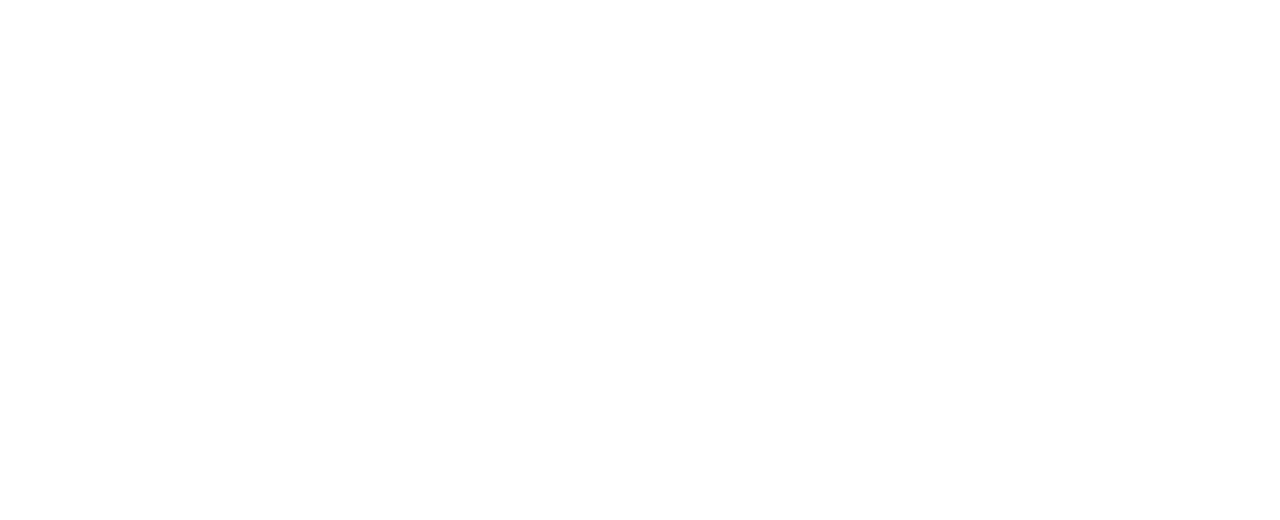What atmosphere does the webpage convey?
Please answer the question as detailed as possible.

The combination of the background pattern with textual elements creates a professional yet inviting atmosphere, reflecting SMI's commitment to connecting professionals and driving industry advancements, which suggests that the webpage is meant to be informative and engaging for its users.